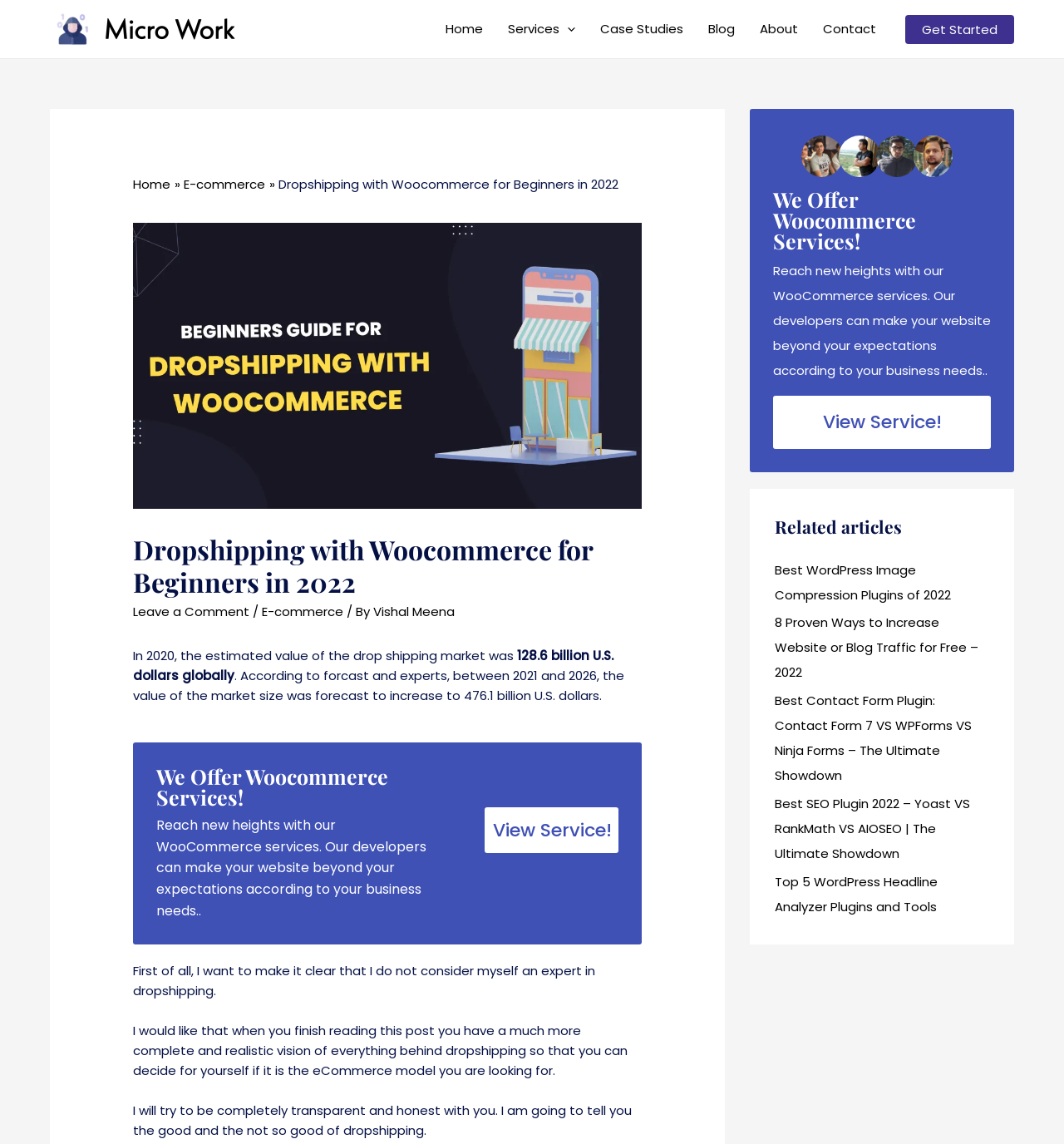Please identify the bounding box coordinates of the clickable region that I should interact with to perform the following instruction: "View the 'Woocommerce Services'". The coordinates should be expressed as four float numbers between 0 and 1, i.e., [left, top, right, bottom].

[0.455, 0.706, 0.581, 0.746]